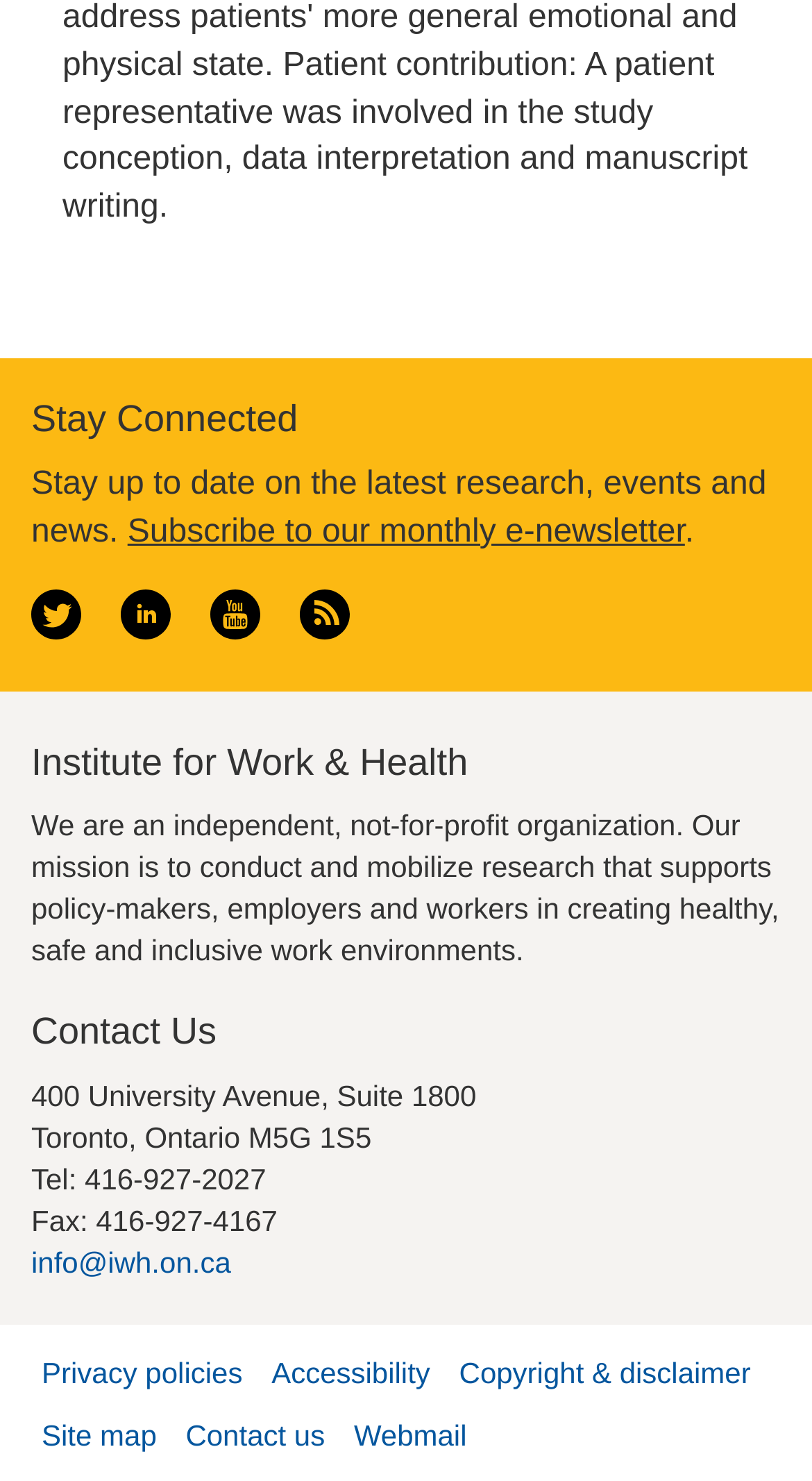Answer succinctly with a single word or phrase:
How can I contact the organization?

Call or email